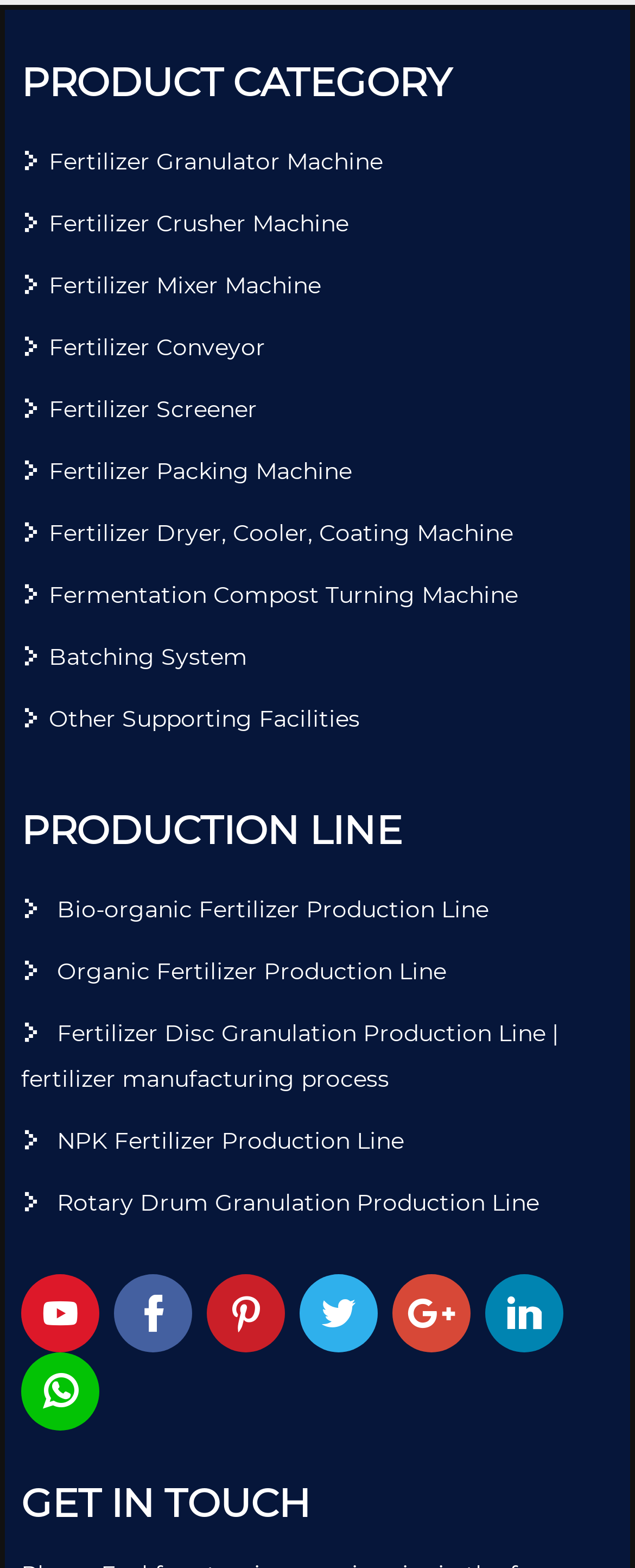Can you give a comprehensive explanation to the question given the content of the image?
What is the last section of the webpage?

By looking at the headings on the webpage, we can see that the last section is 'GET IN TOUCH', which suggests that this section is for contacting the company or getting in touch with them.